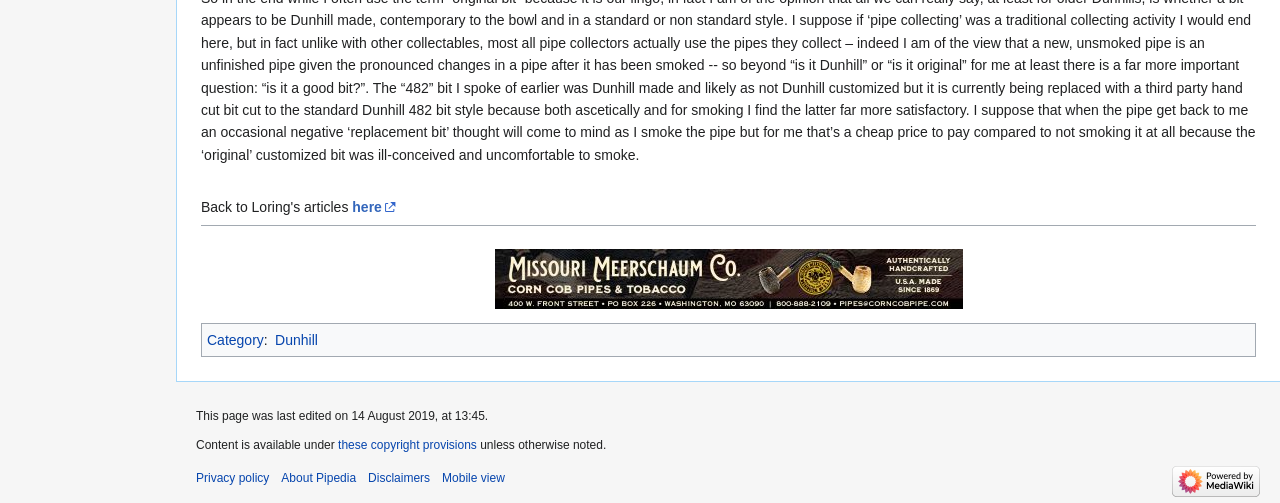Locate the bounding box coordinates of the area that needs to be clicked to fulfill the following instruction: "read the copyright provisions". The coordinates should be in the format of four float numbers between 0 and 1, namely [left, top, right, bottom].

[0.264, 0.871, 0.373, 0.899]